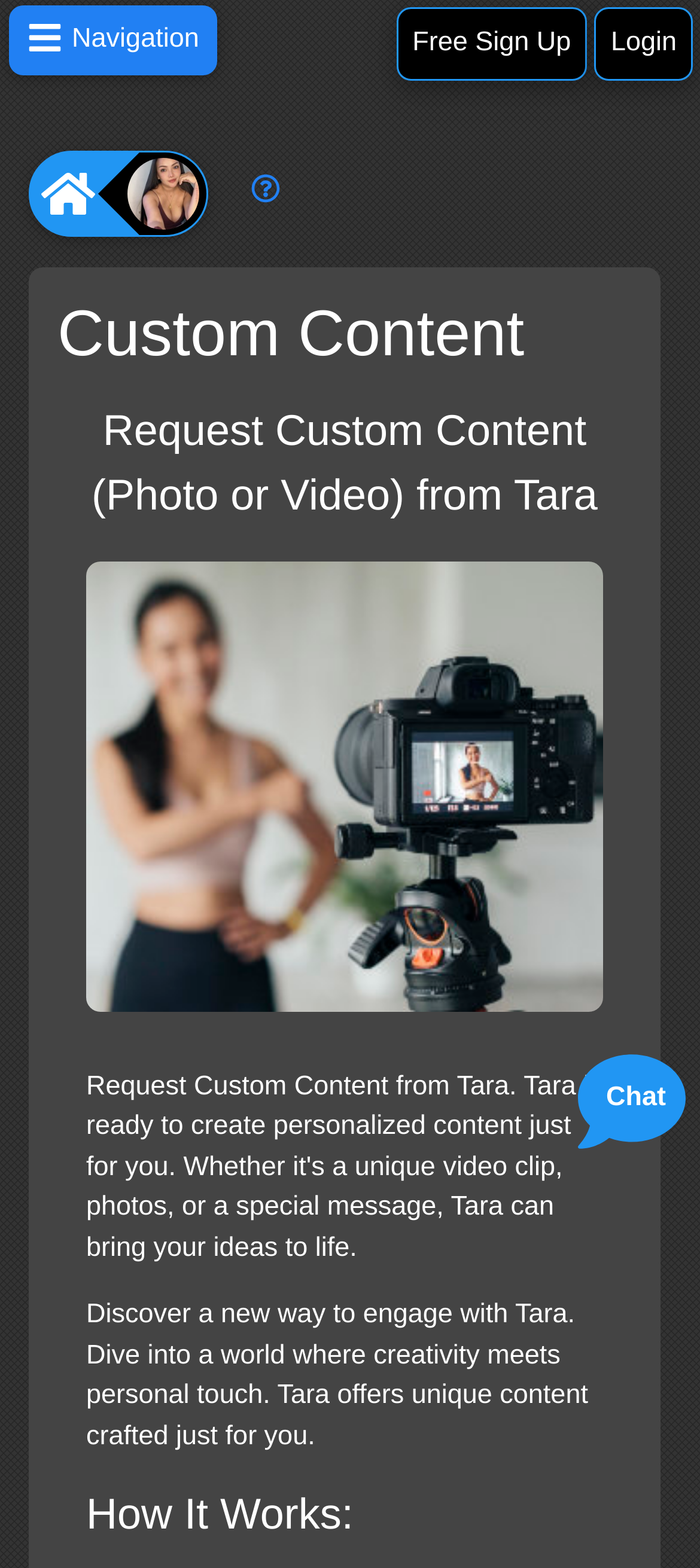Find the bounding box coordinates for the element described here: "Soubory cookie třetích stran".

None